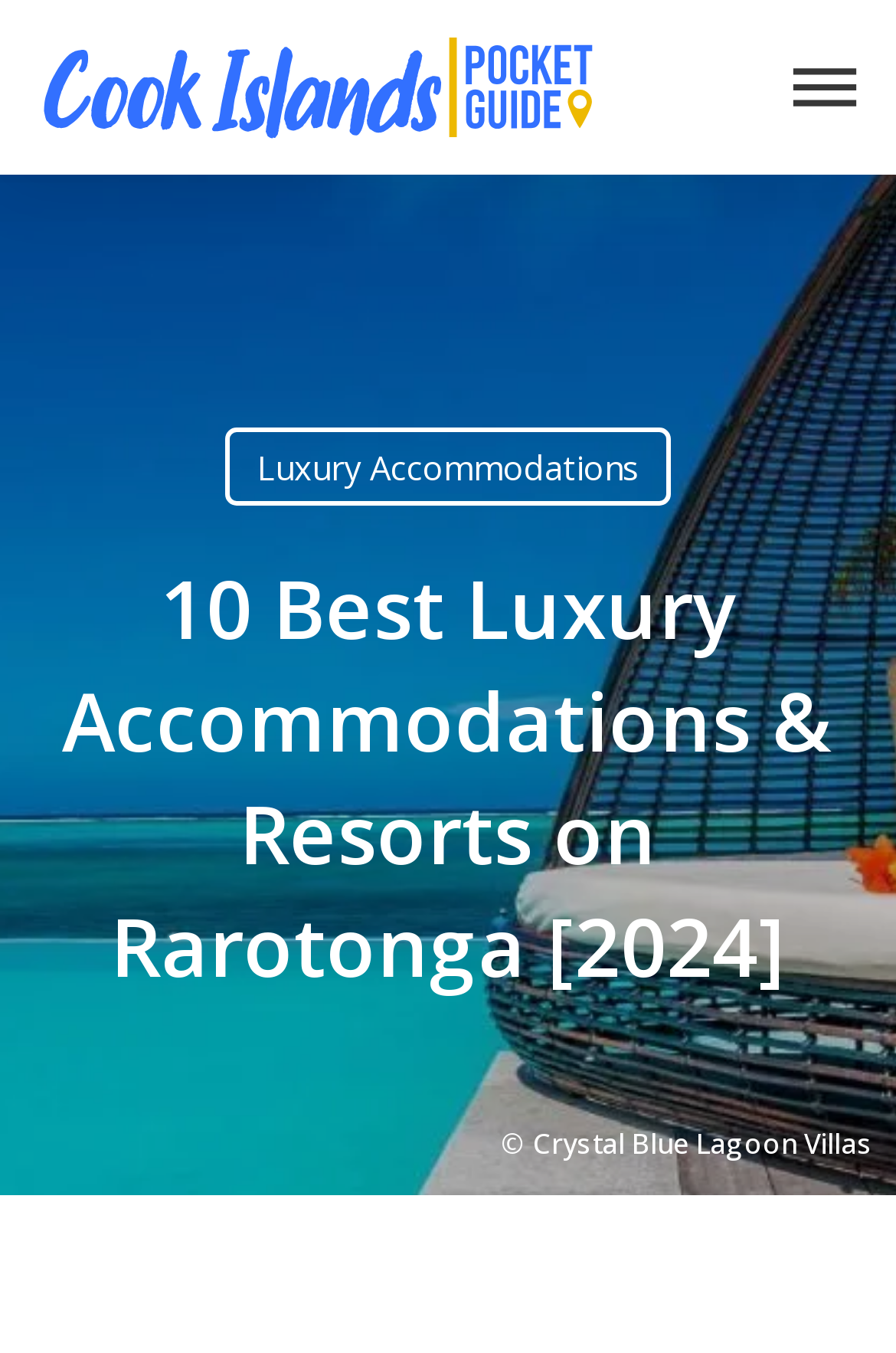Answer the following in one word or a short phrase: 
What is the purpose of the search box?

To search